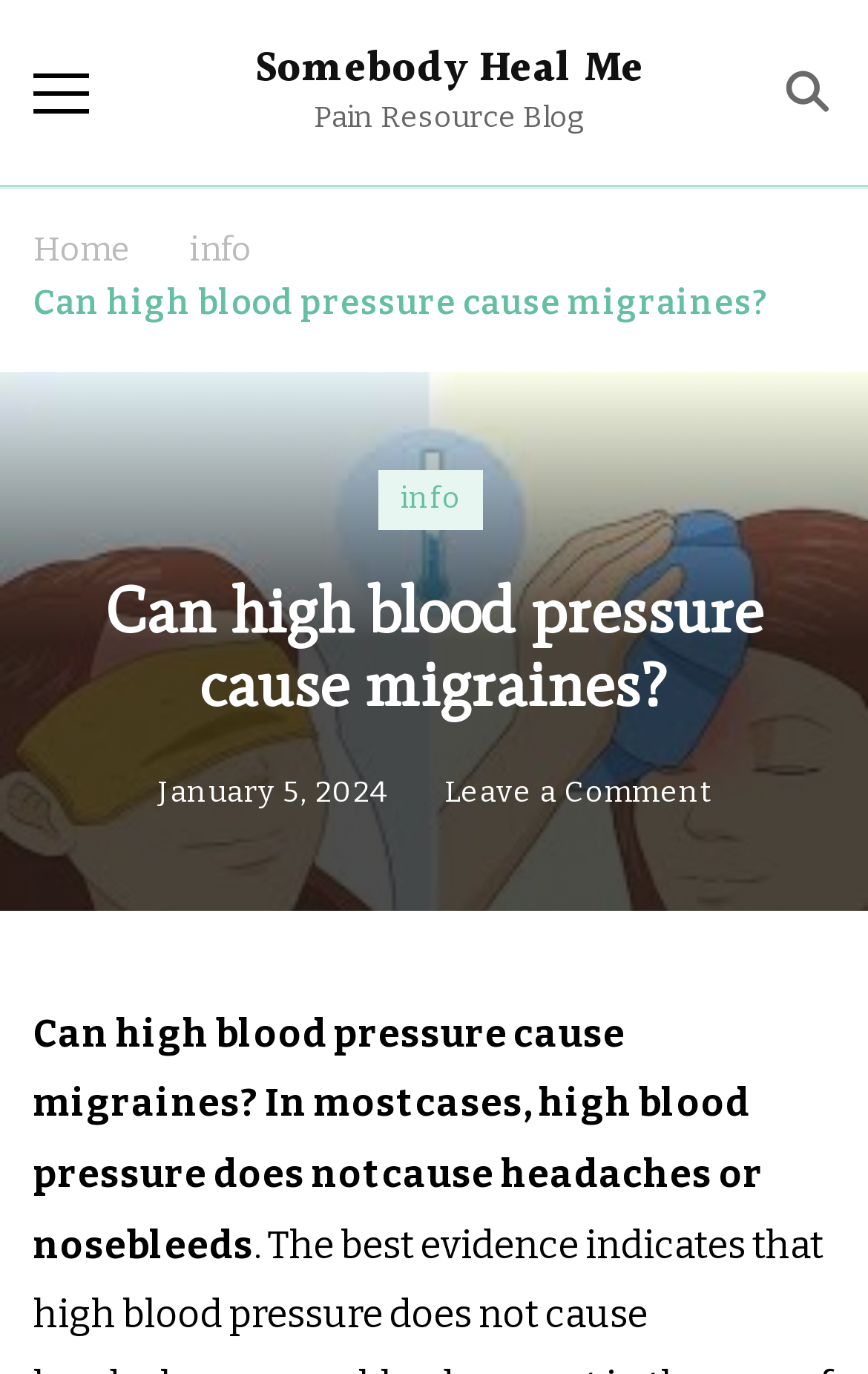Determine the bounding box coordinates (top-left x, top-left y, bottom-right x, bottom-right y) of the UI element described in the following text: January 5, 2024January 5, 2024

[0.182, 0.558, 0.447, 0.598]